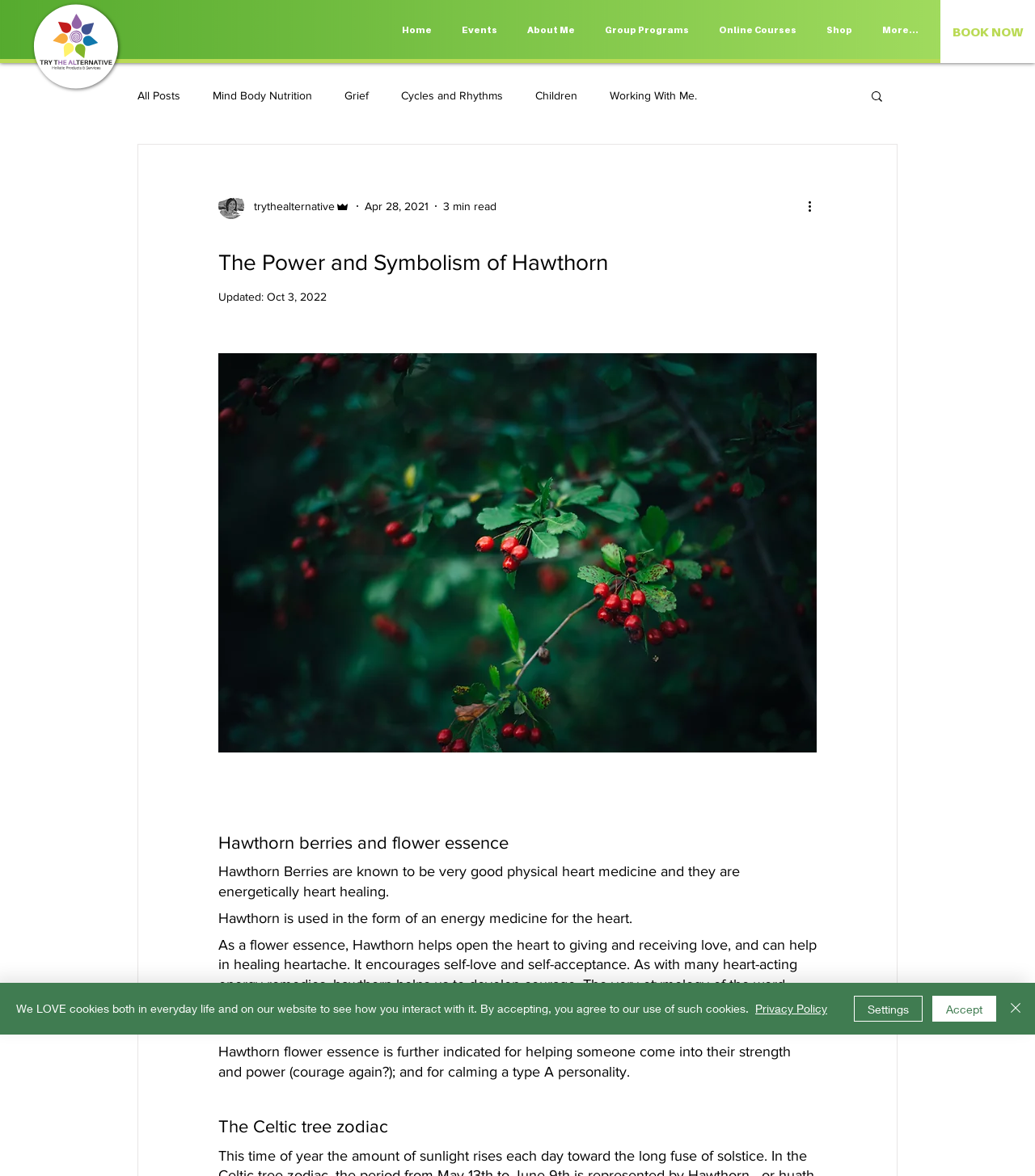Please locate the bounding box coordinates of the element that needs to be clicked to achieve the following instruction: "Read more about 'The Power and Symbolism of Hawthorn'". The coordinates should be four float numbers between 0 and 1, i.e., [left, top, right, bottom].

[0.211, 0.205, 0.789, 0.235]